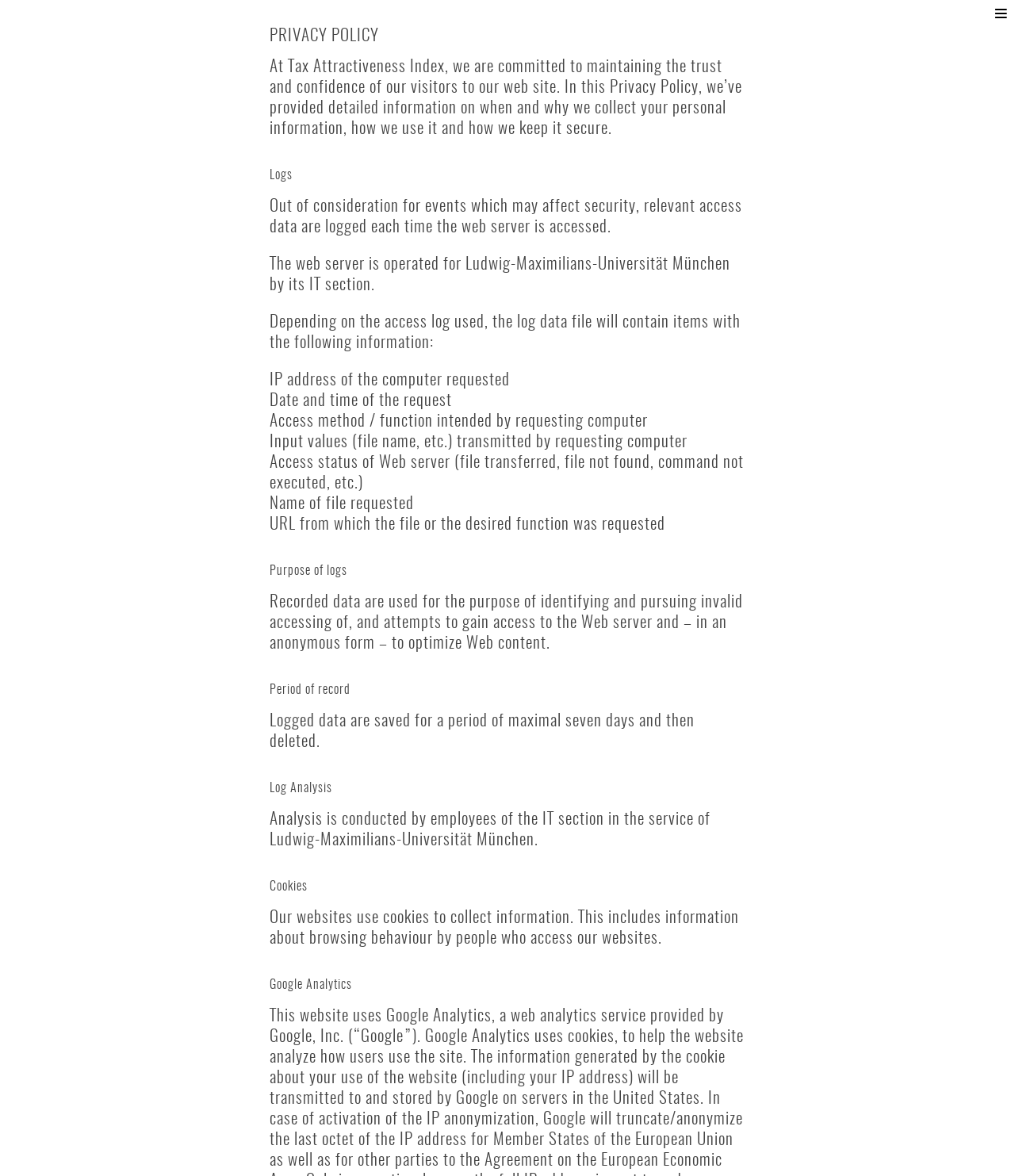Answer with a single word or phrase: 
What is the purpose of logs?

Identifying and pursuing invalid access